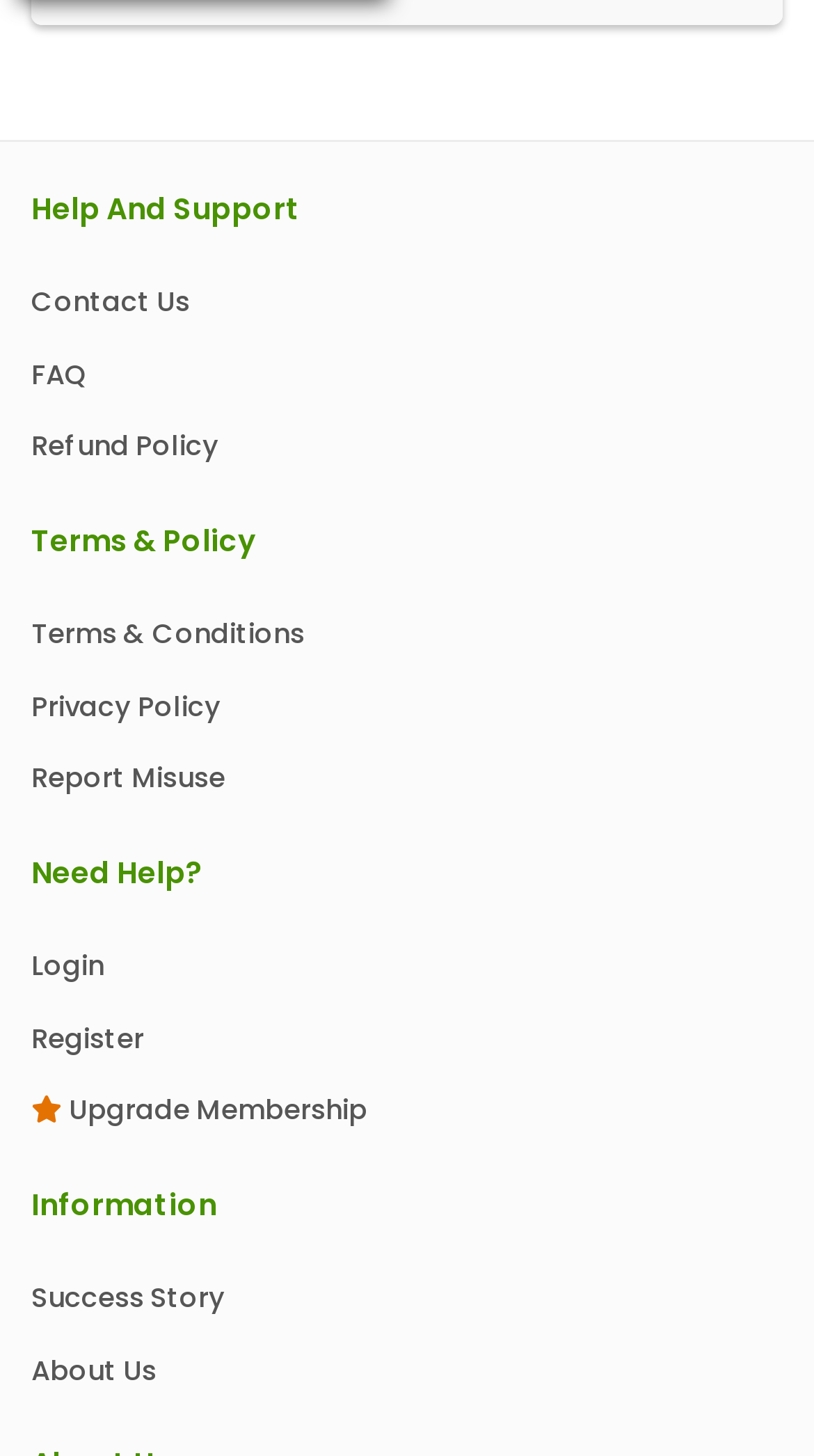What is the last link under 'Information'?
Answer with a single word or short phrase according to what you see in the image.

About Us